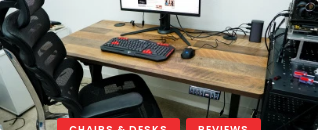Respond to the following question with a brief word or phrase:
What is the purpose of the ergonomic chair?

comfort during long work or gaming sessions